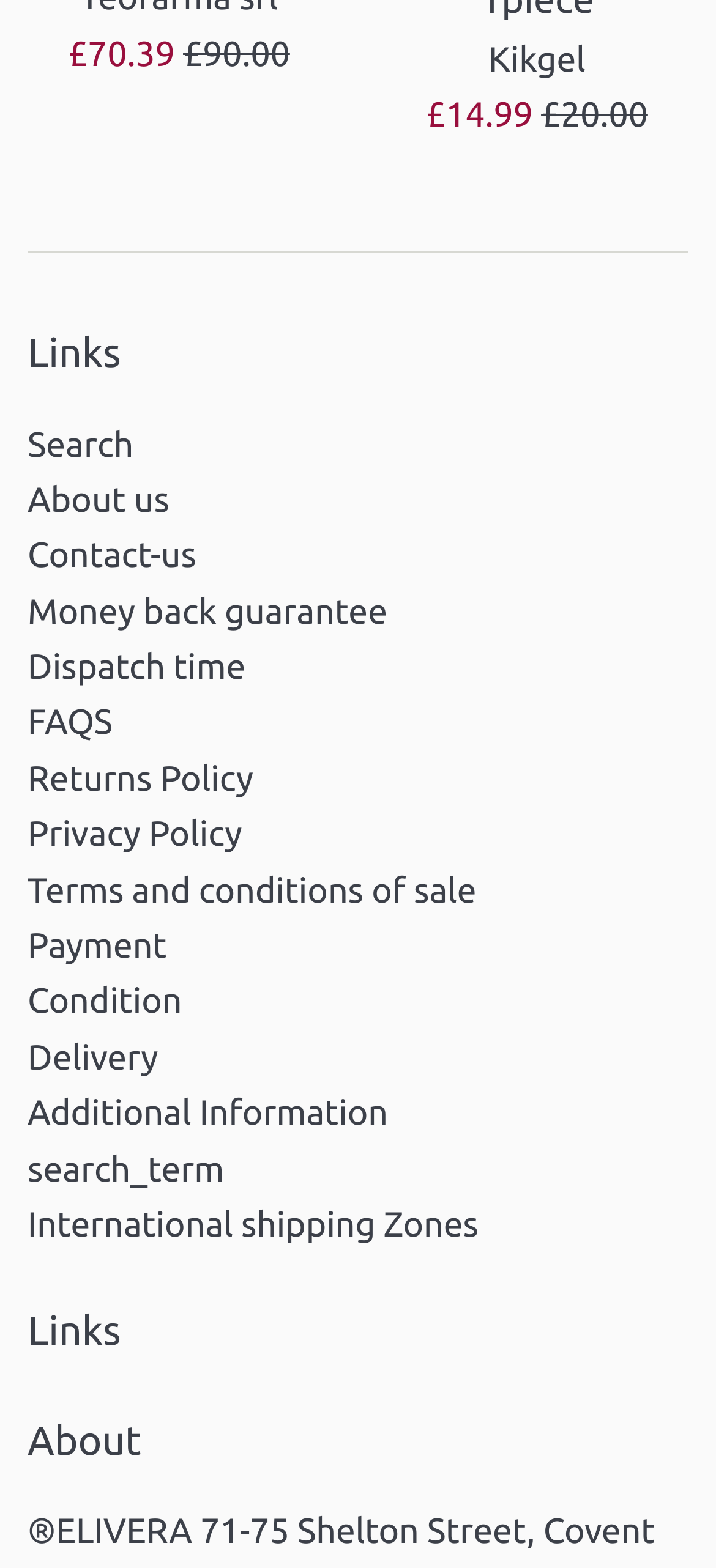What is the sale price of the second product?
Please answer the question with as much detail as possible using the screenshot.

I found the second 'Sale price' label on the webpage, which is £14.99.